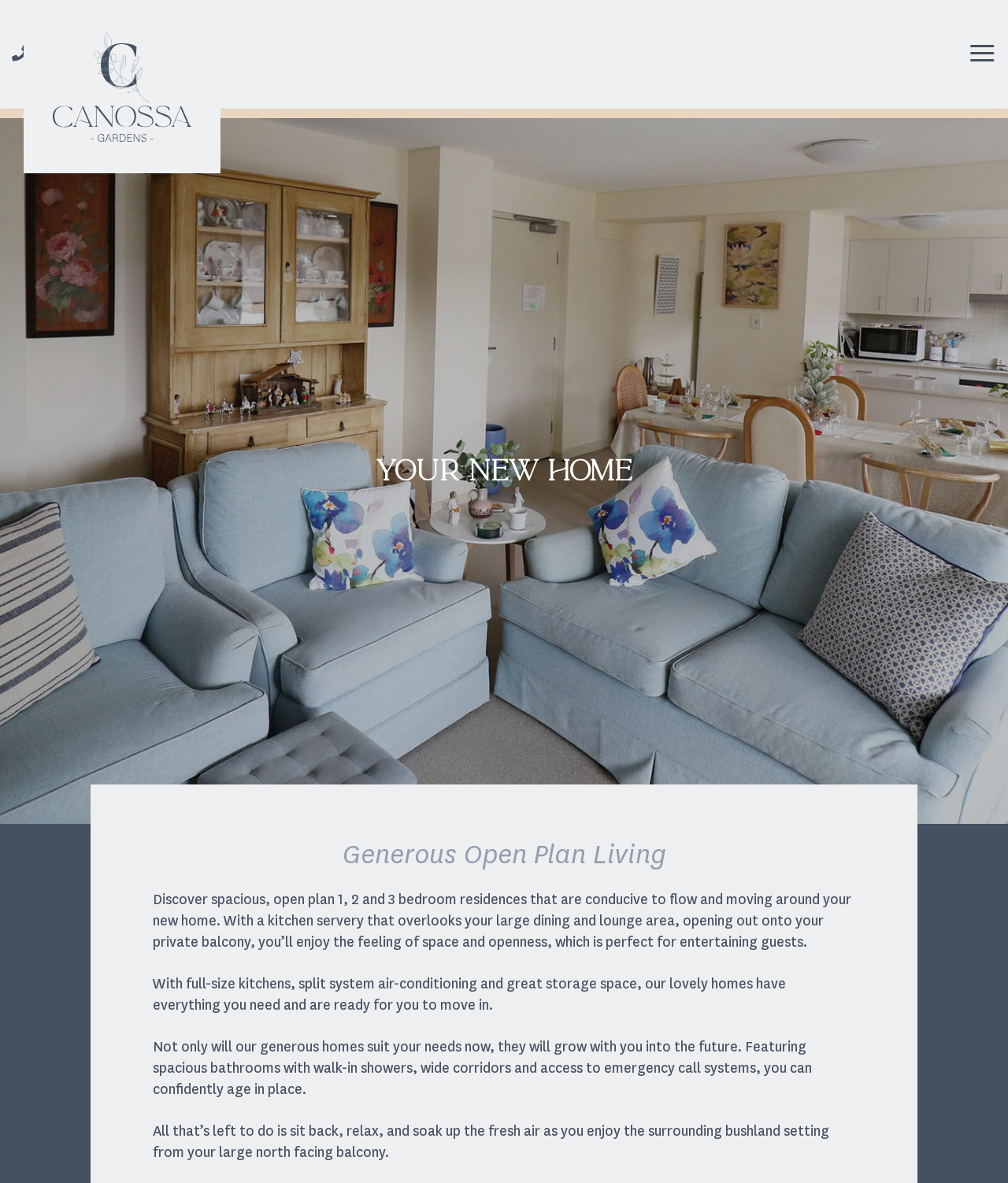What is the feature of the kitchen?
Carefully examine the image and provide a detailed answer to the question.

The webpage mentions 'With full-size kitchens...' which implies that the kitchens in these residences are of full-size.